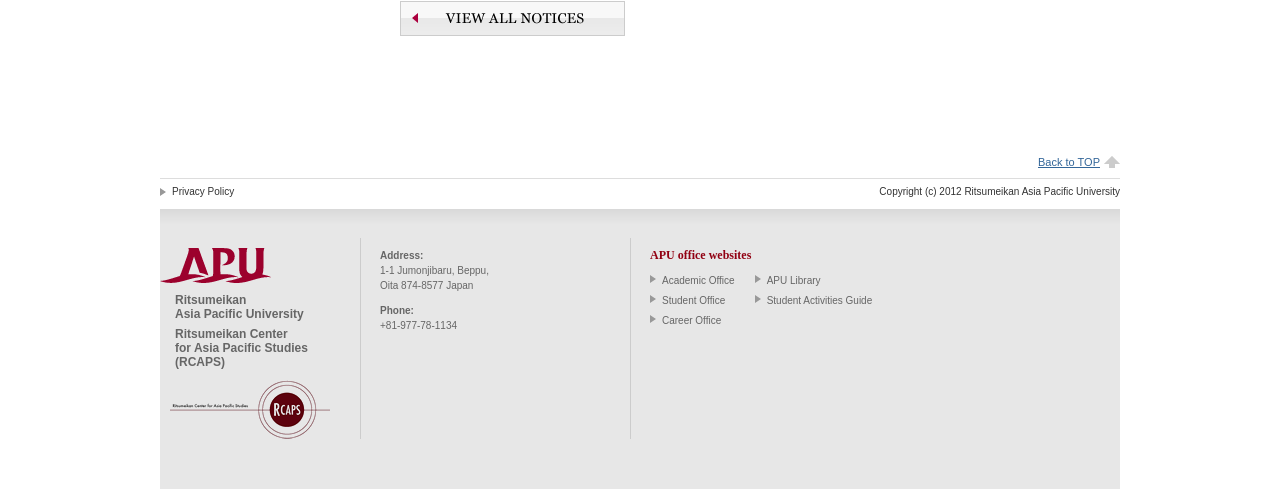Locate the coordinates of the bounding box for the clickable region that fulfills this instruction: "Go to privacy policy".

[0.134, 0.38, 0.183, 0.403]